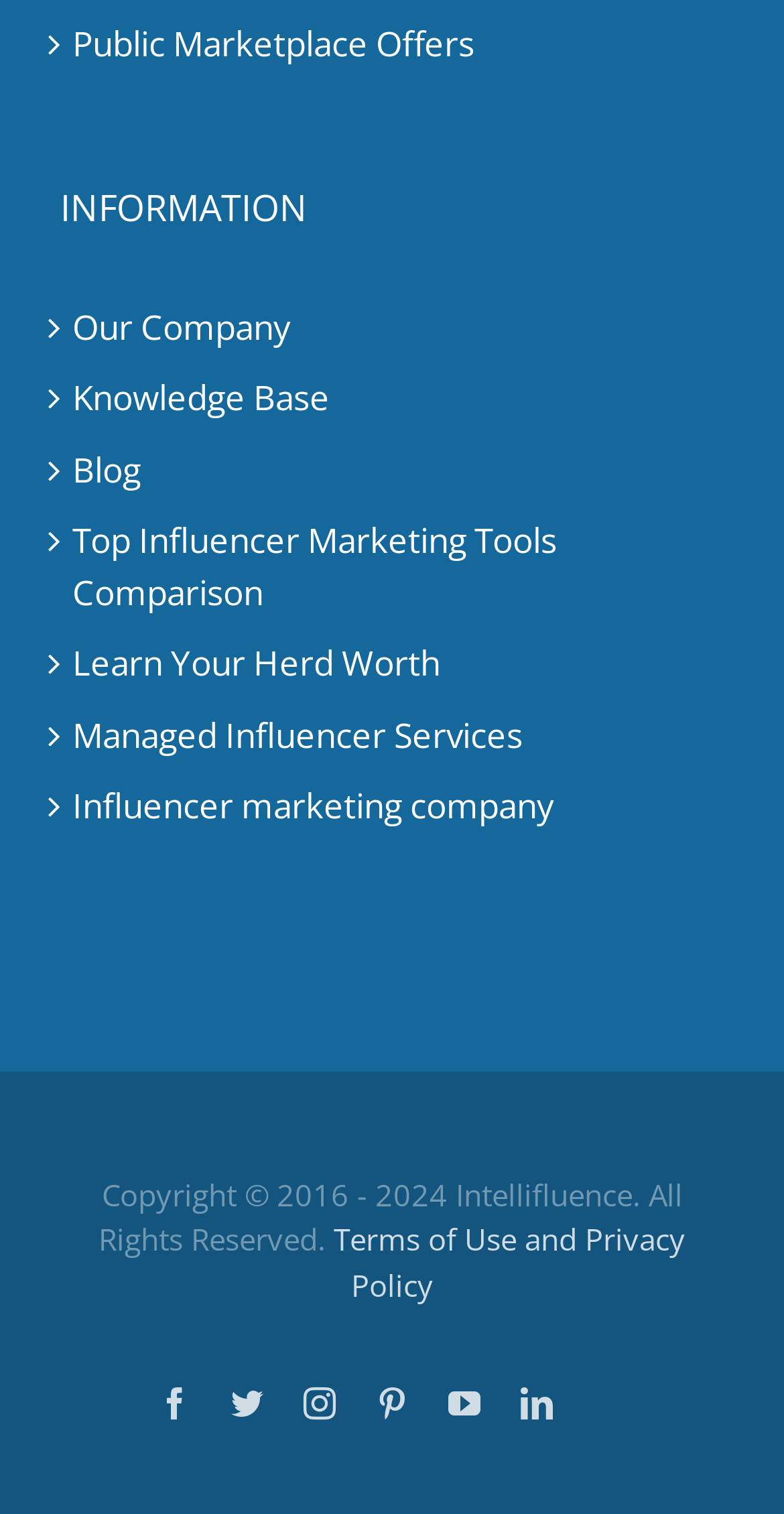Please locate the bounding box coordinates of the element's region that needs to be clicked to follow the instruction: "Read the blog". The bounding box coordinates should be provided as four float numbers between 0 and 1, i.e., [left, top, right, bottom].

[0.092, 0.293, 0.91, 0.327]